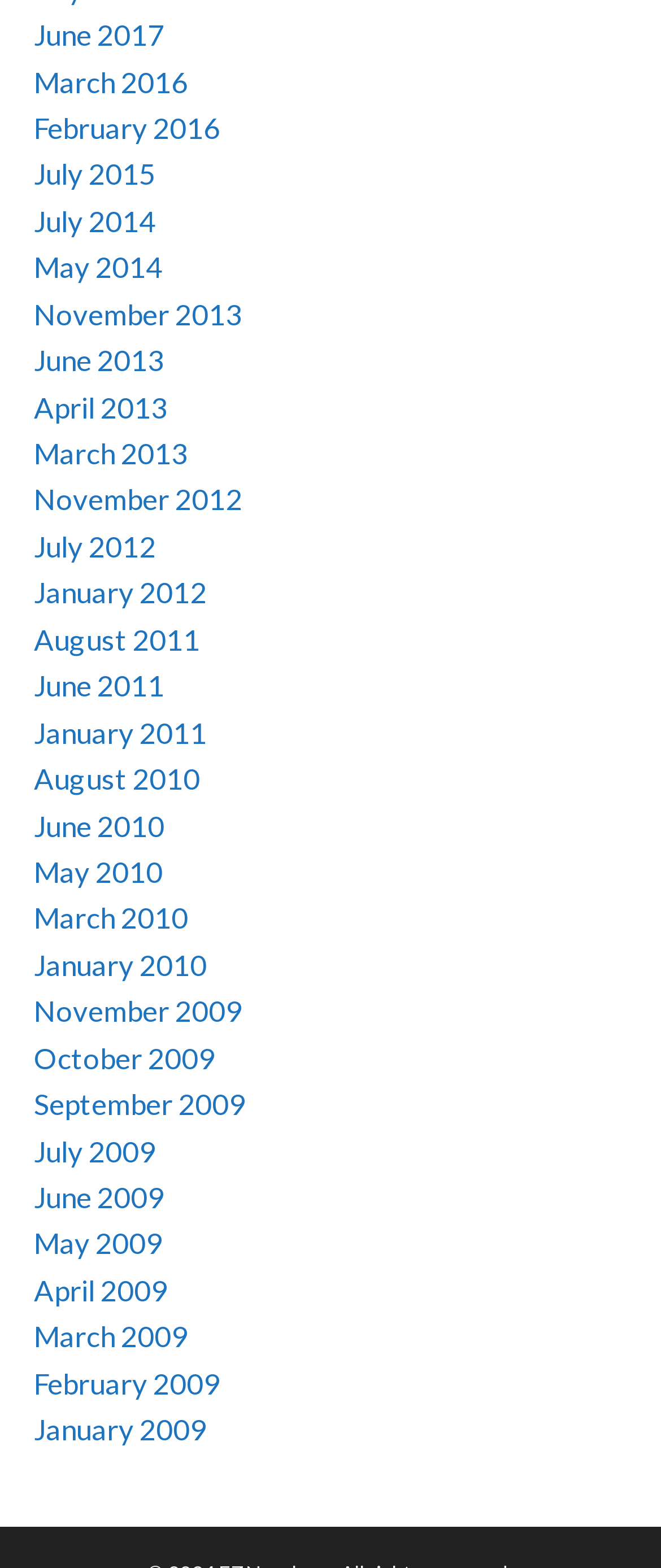Please identify the bounding box coordinates of the clickable element to fulfill the following instruction: "view November 2013". The coordinates should be four float numbers between 0 and 1, i.e., [left, top, right, bottom].

[0.051, 0.189, 0.367, 0.212]